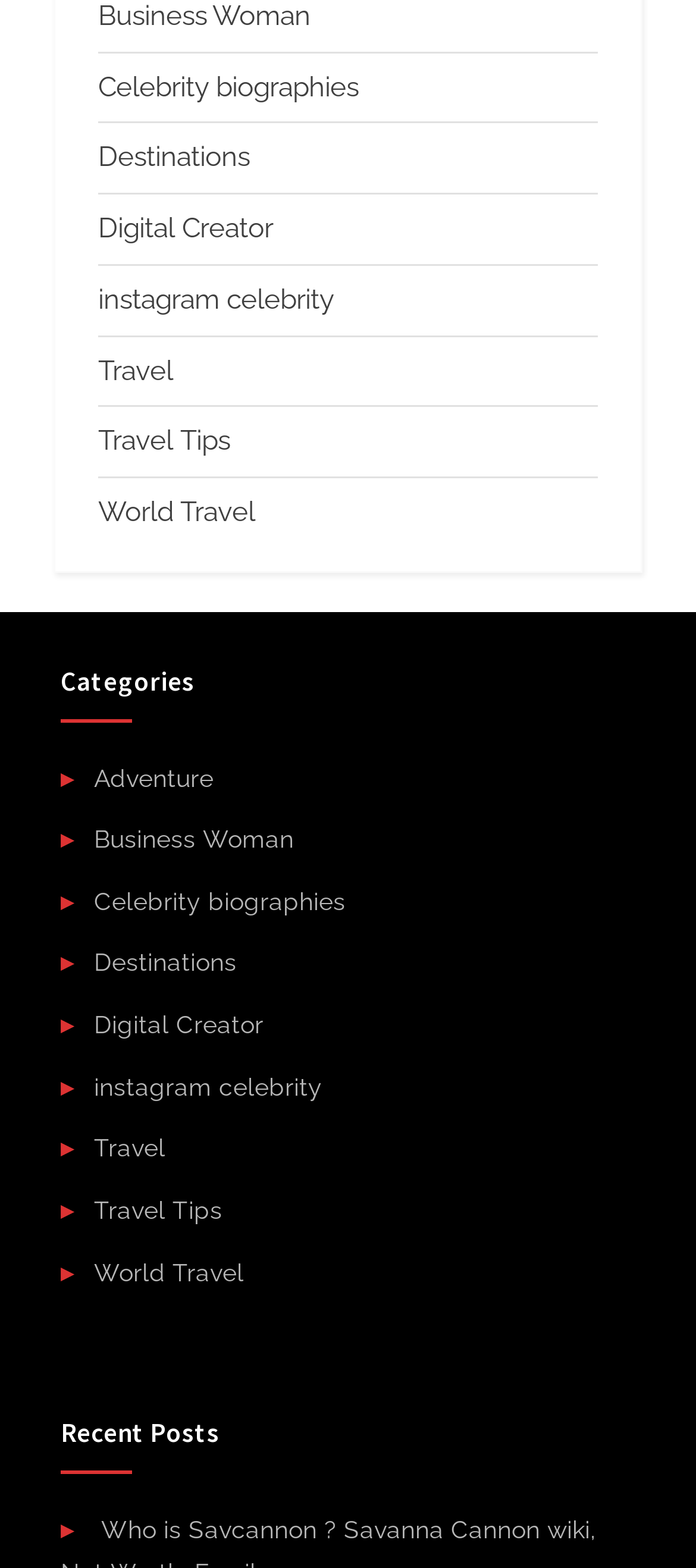Can you specify the bounding box coordinates of the area that needs to be clicked to fulfill the following instruction: "Browse Destinations"?

[0.141, 0.09, 0.359, 0.111]